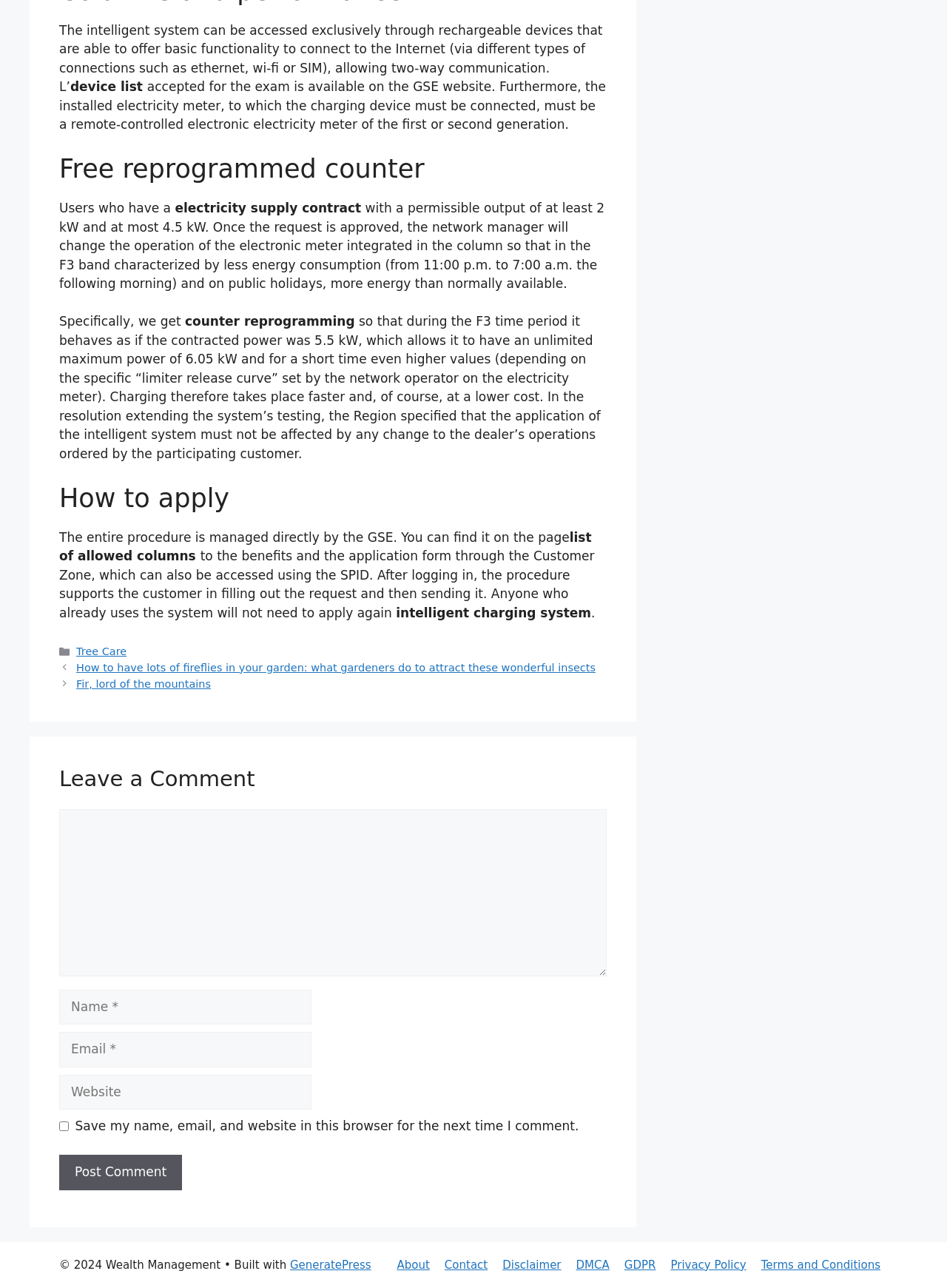What is the purpose of the intelligent charging system?
Give a comprehensive and detailed explanation for the question.

The intelligent charging system allows for faster and cheaper charging by reprogramming the counter so that during the F3 time period it behaves as if the contracted power was 5.5 kW, which allows it to have an unlimited maximum power of 6.05 kW.